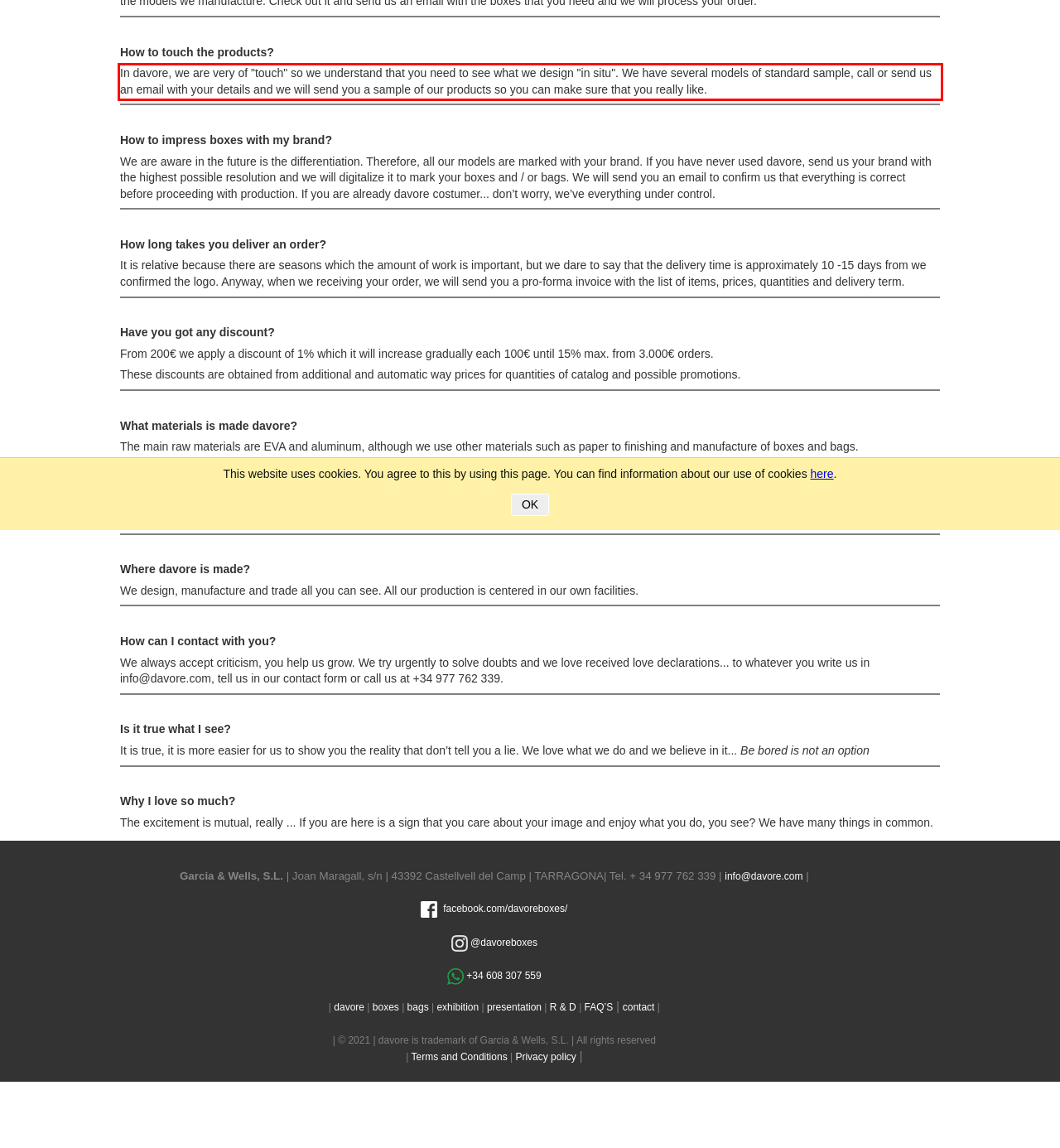There is a UI element on the webpage screenshot marked by a red bounding box. Extract and generate the text content from within this red box.

In davore, we are very of "touch" so we understand that you need to see what we design "in situ". We have several models of standard sample, call or send us an email with your details and we will send you a sample of our products so you can make sure that you really like.